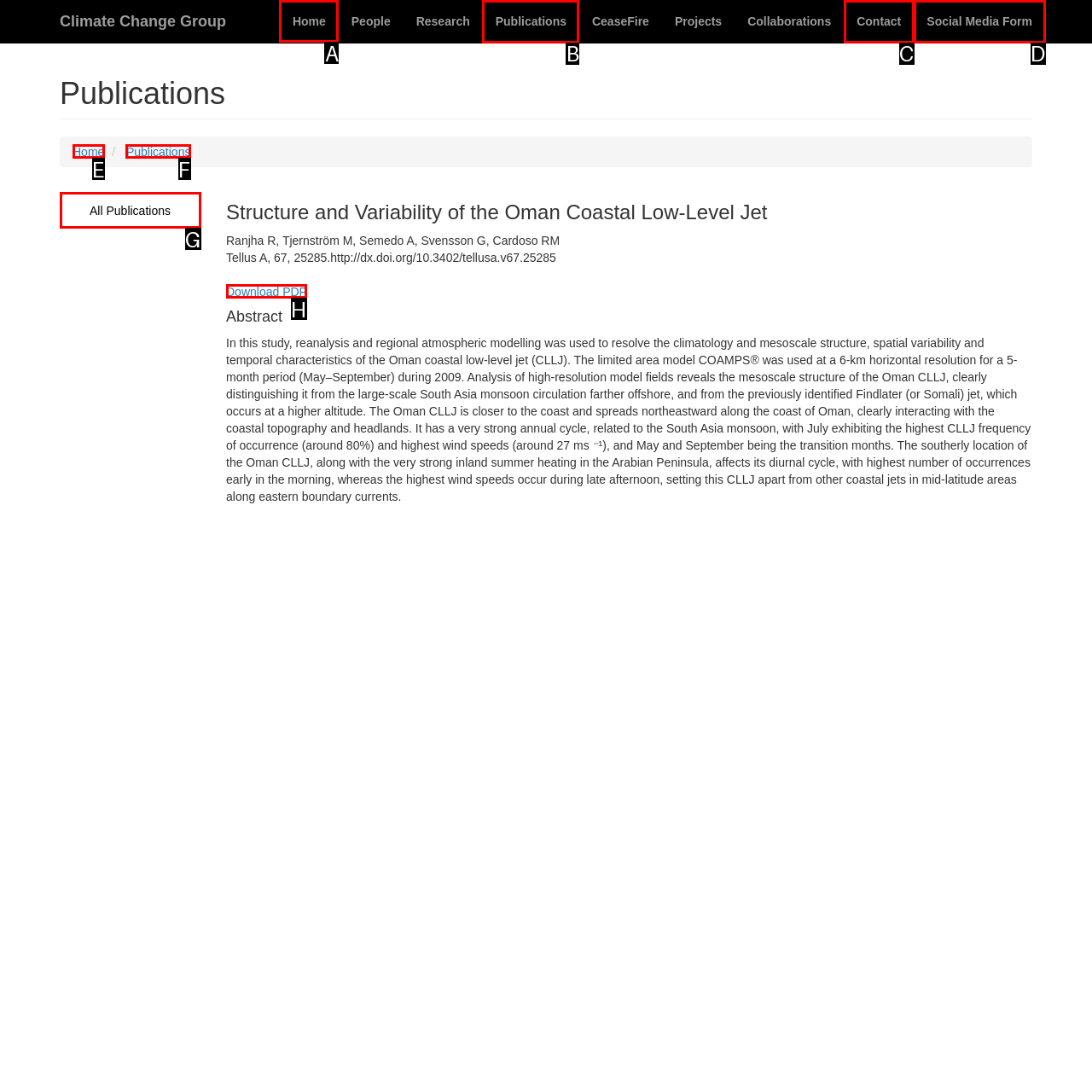Identify which HTML element should be clicked to fulfill this instruction: Go to Home Reply with the correct option's letter.

A